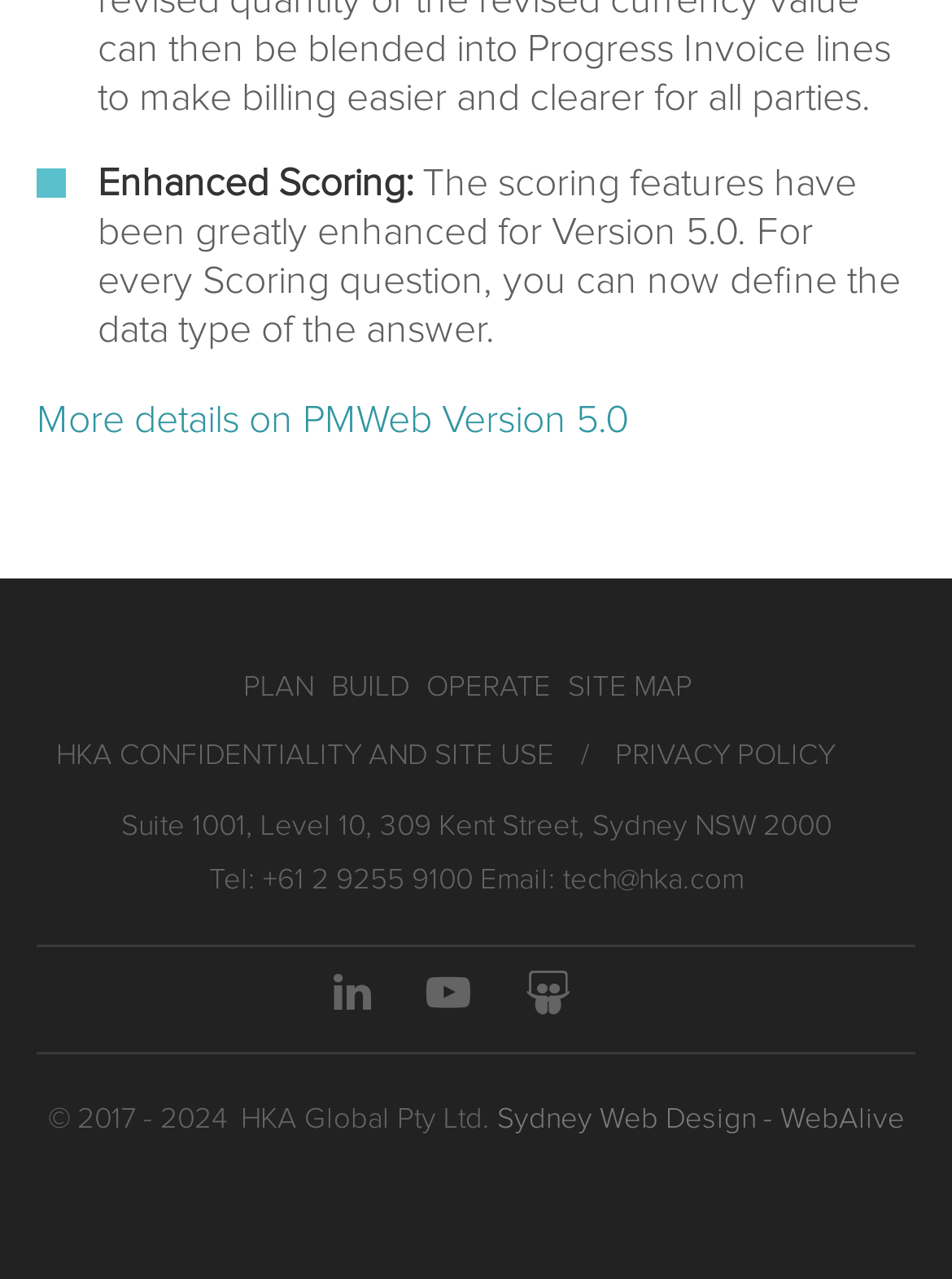Indicate the bounding box coordinates of the element that must be clicked to execute the instruction: "Click on SITE MAP". The coordinates should be given as four float numbers between 0 and 1, i.e., [left, top, right, bottom].

[0.596, 0.513, 0.727, 0.563]